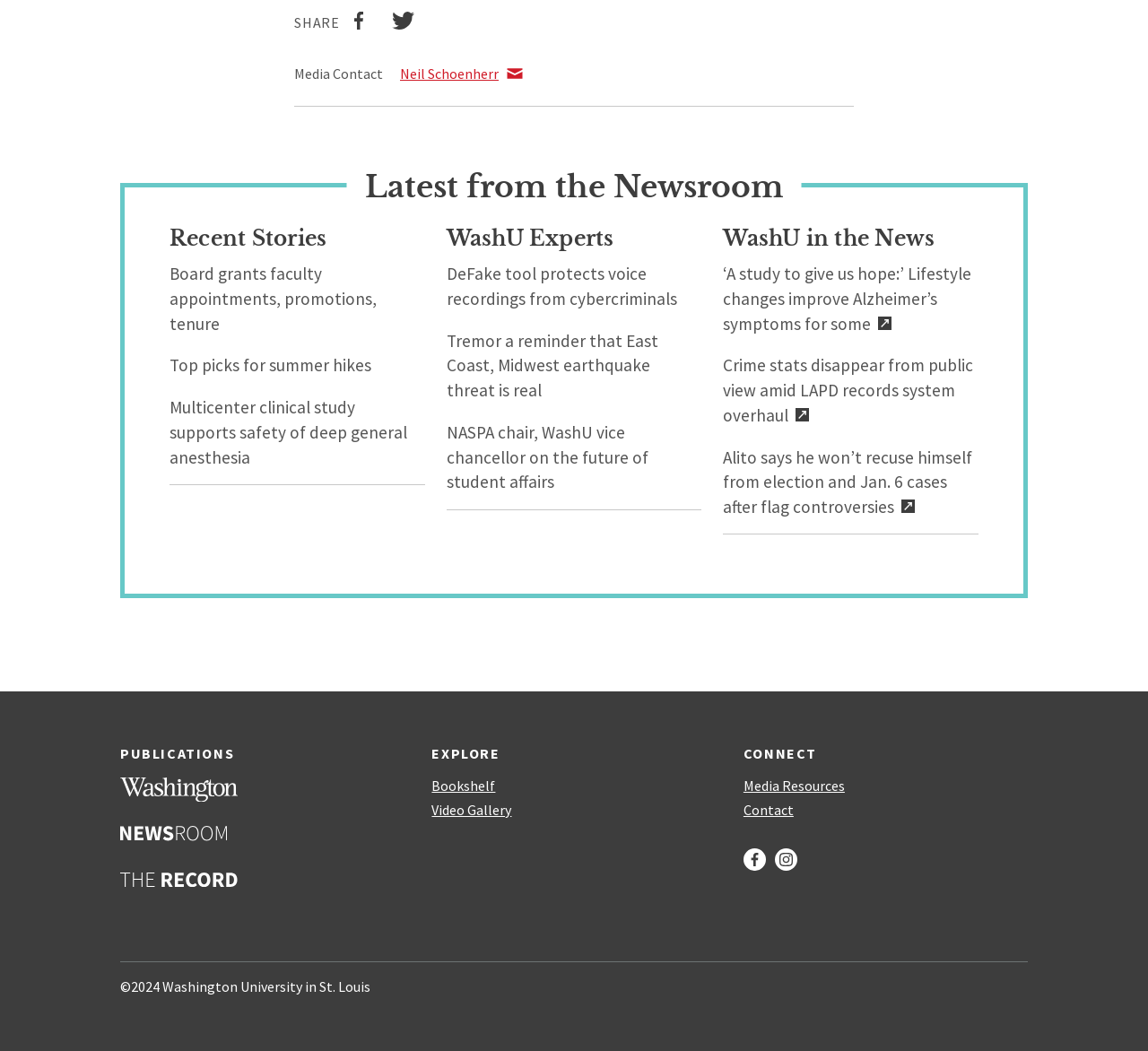Please find and report the bounding box coordinates of the element to click in order to perform the following action: "View Washington Magazine". The coordinates should be expressed as four float numbers between 0 and 1, in the format [left, top, right, bottom].

[0.105, 0.739, 0.352, 0.765]